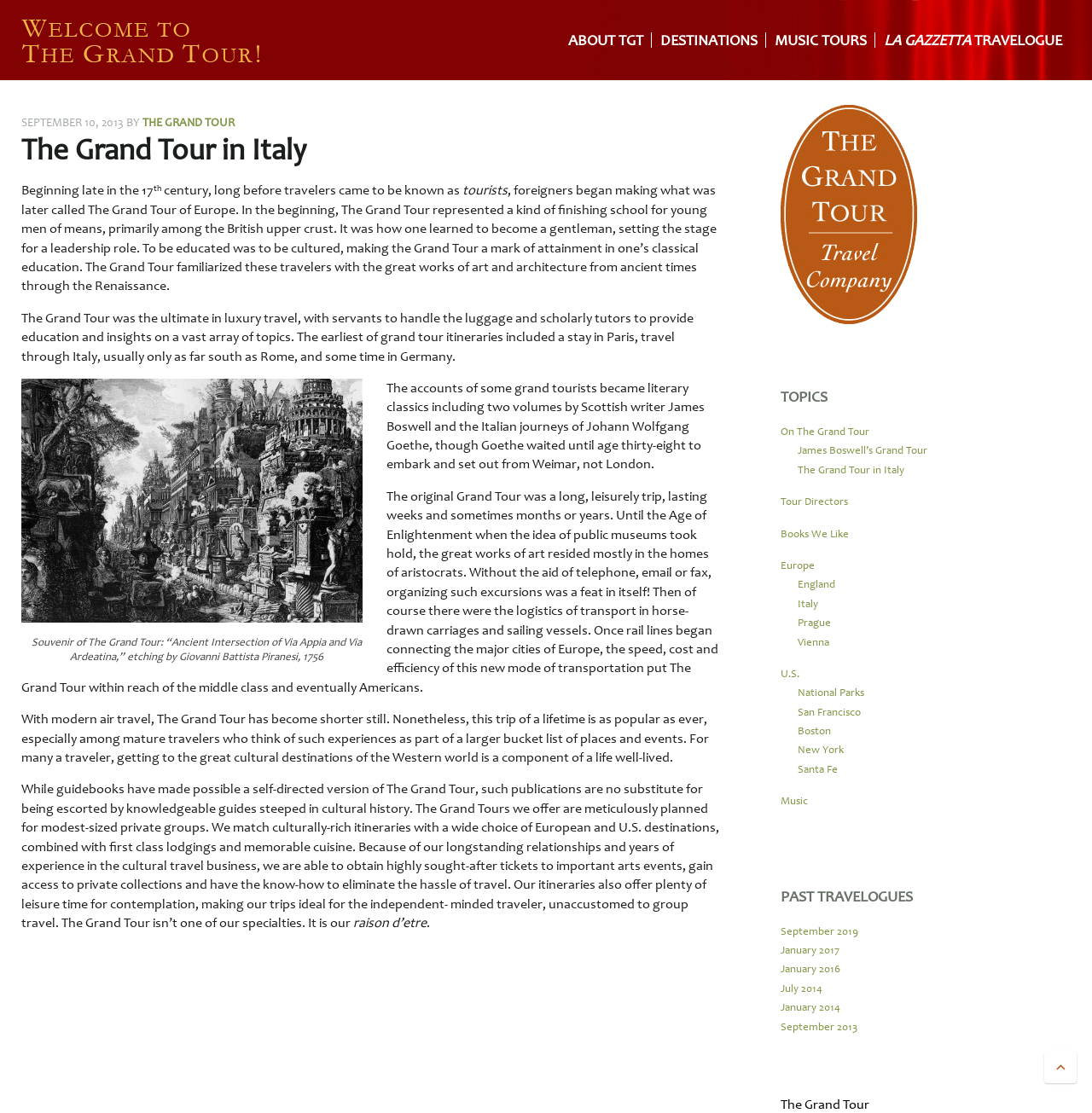Identify the bounding box coordinates of the region that should be clicked to execute the following instruction: "Explore The Grand Tour in Italy link".

[0.73, 0.416, 0.828, 0.428]